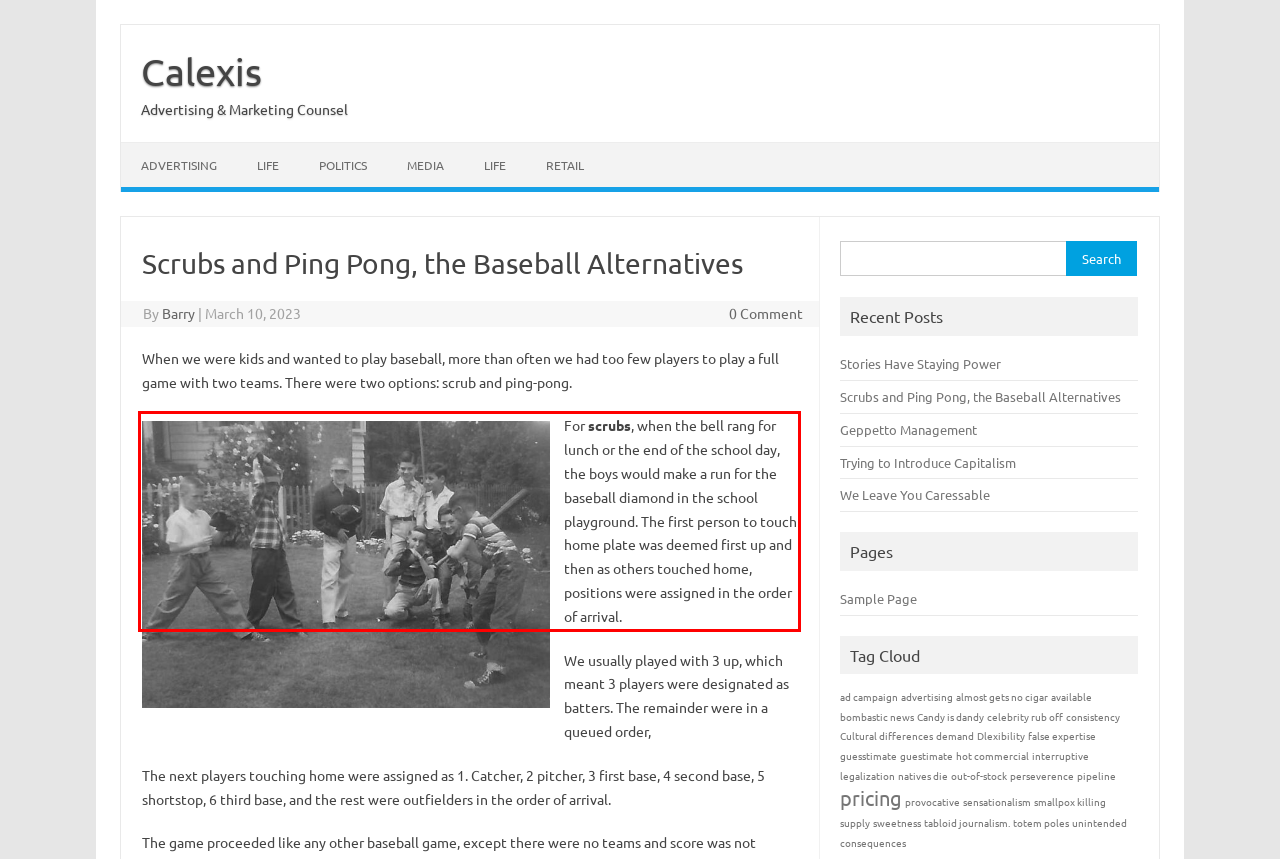Please extract the text content within the red bounding box on the webpage screenshot using OCR.

For scrubs, when the bell rang for lunch or the end of the school day, the boys would make a run for the baseball diamond in the school playground. The first person to touch home plate was deemed first up and then as others touched home, positions were assigned in the order of arrival.